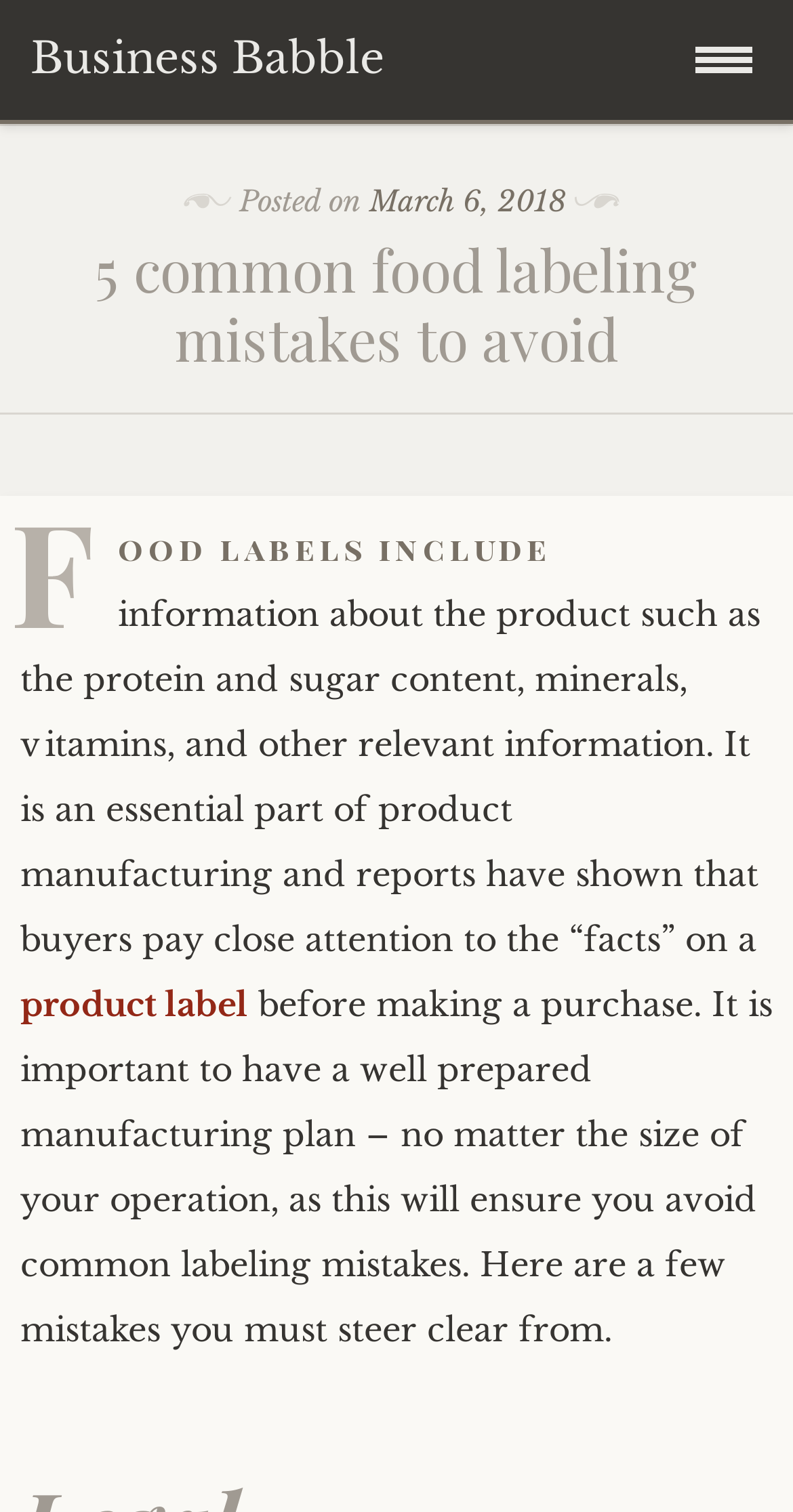Determine the main headline of the webpage and provide its text.

5 common food labeling mistakes to avoid